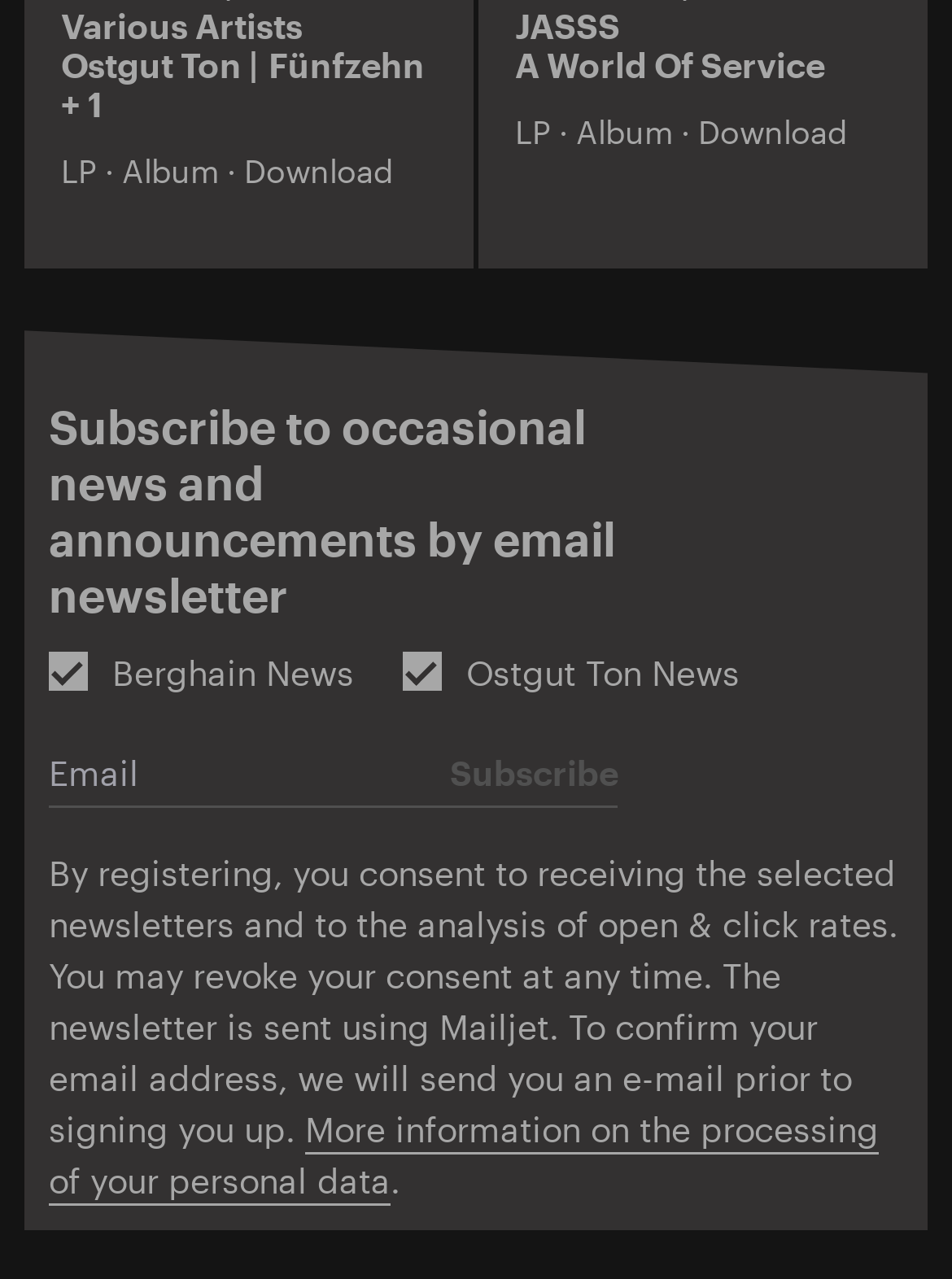Respond concisely with one word or phrase to the following query:
What is required to subscribe to the newsletter?

Email